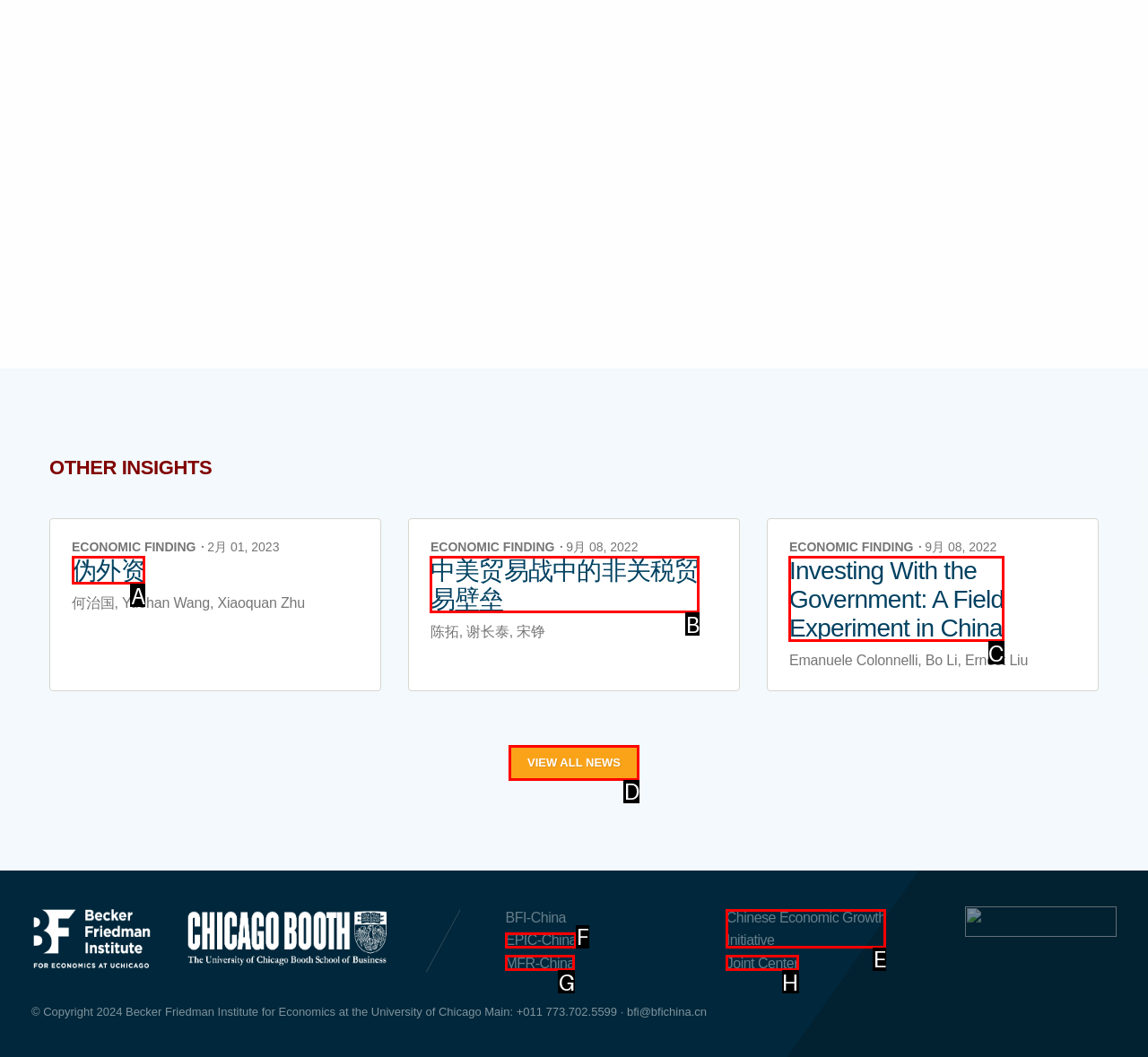Which option should be clicked to execute the task: view all news?
Reply with the letter of the chosen option.

D